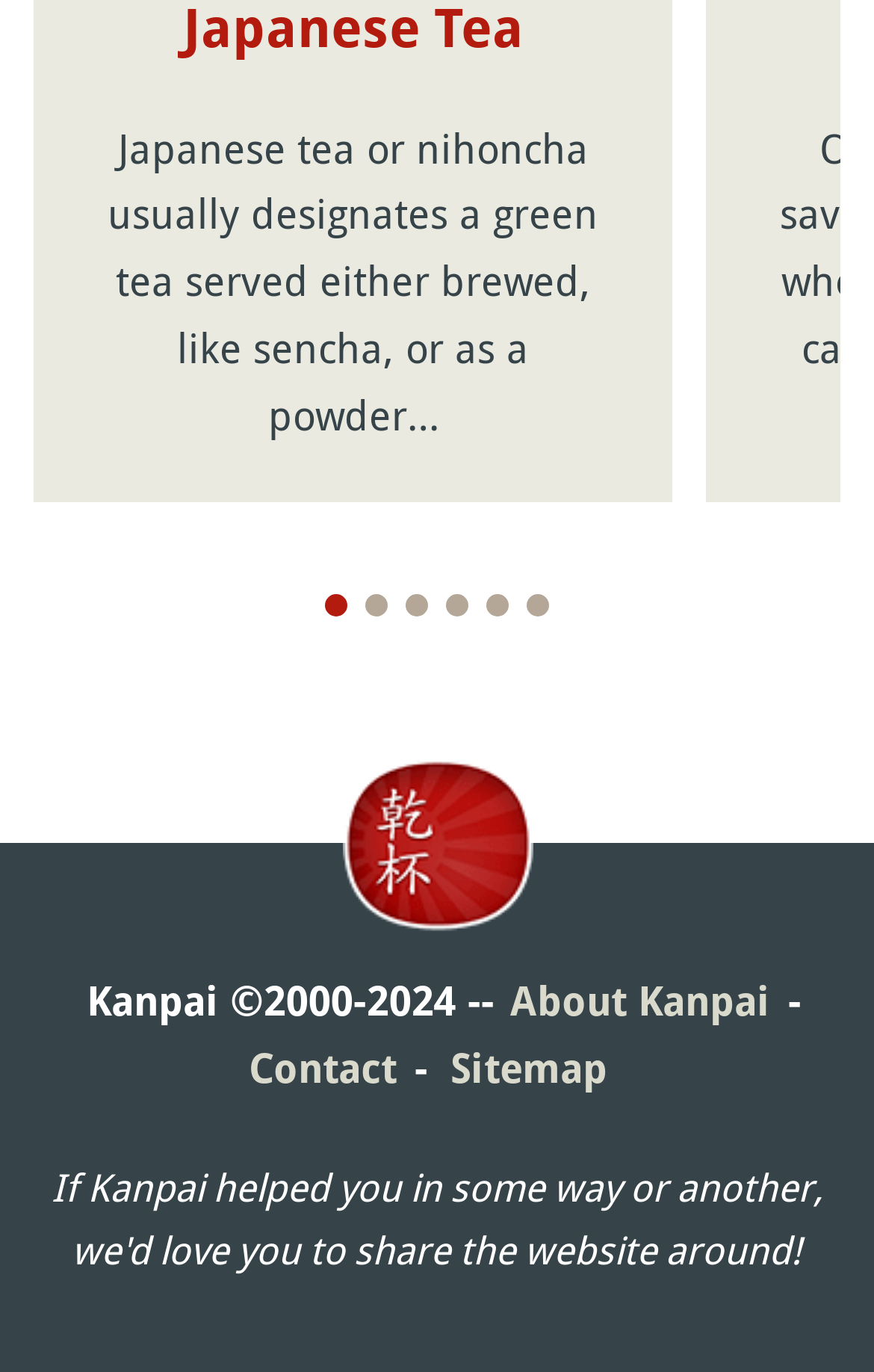How many page buttons are there?
Respond to the question with a single word or phrase according to the image.

6